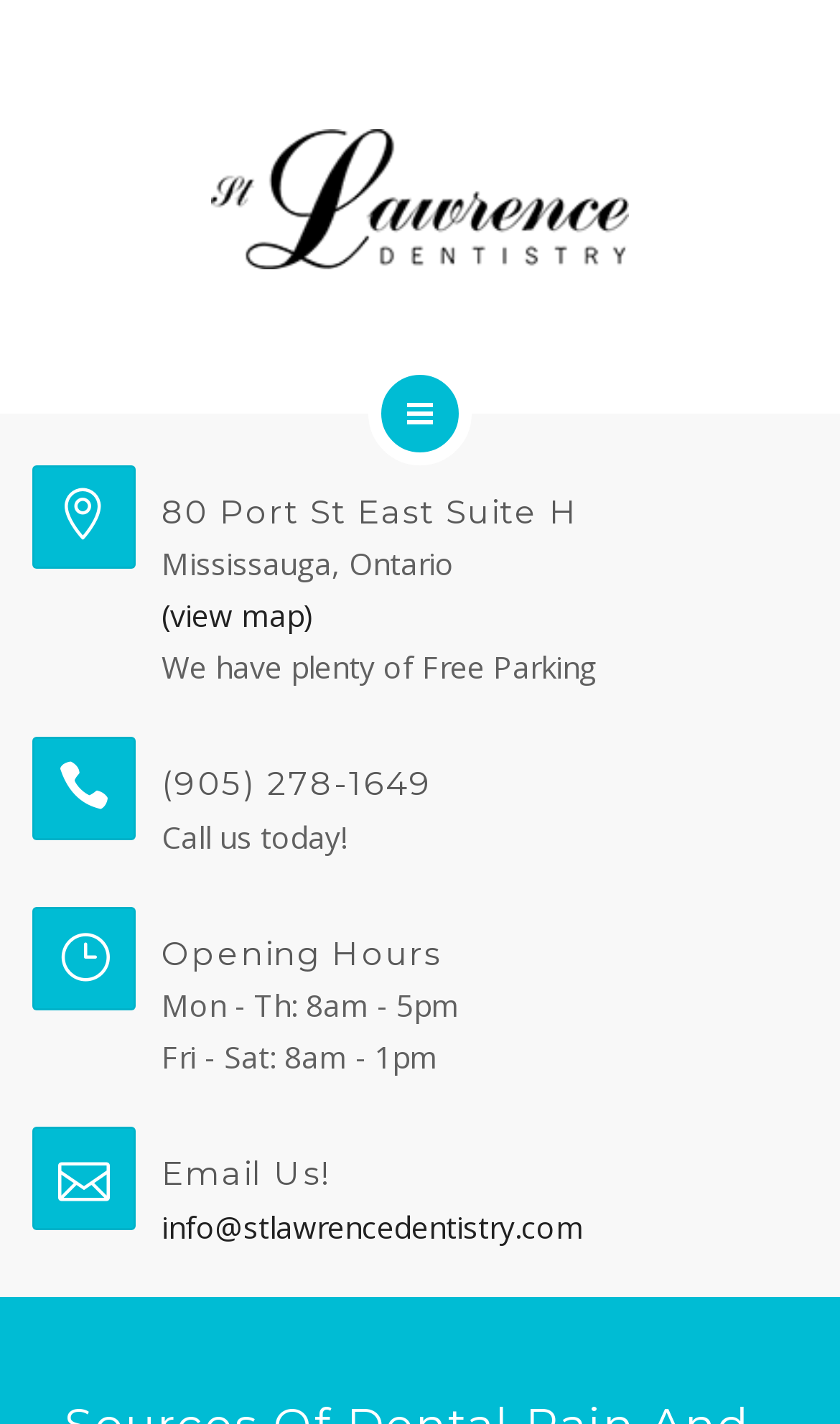Locate the bounding box coordinates of the element I should click to achieve the following instruction: "view balustrades Adelaide".

None